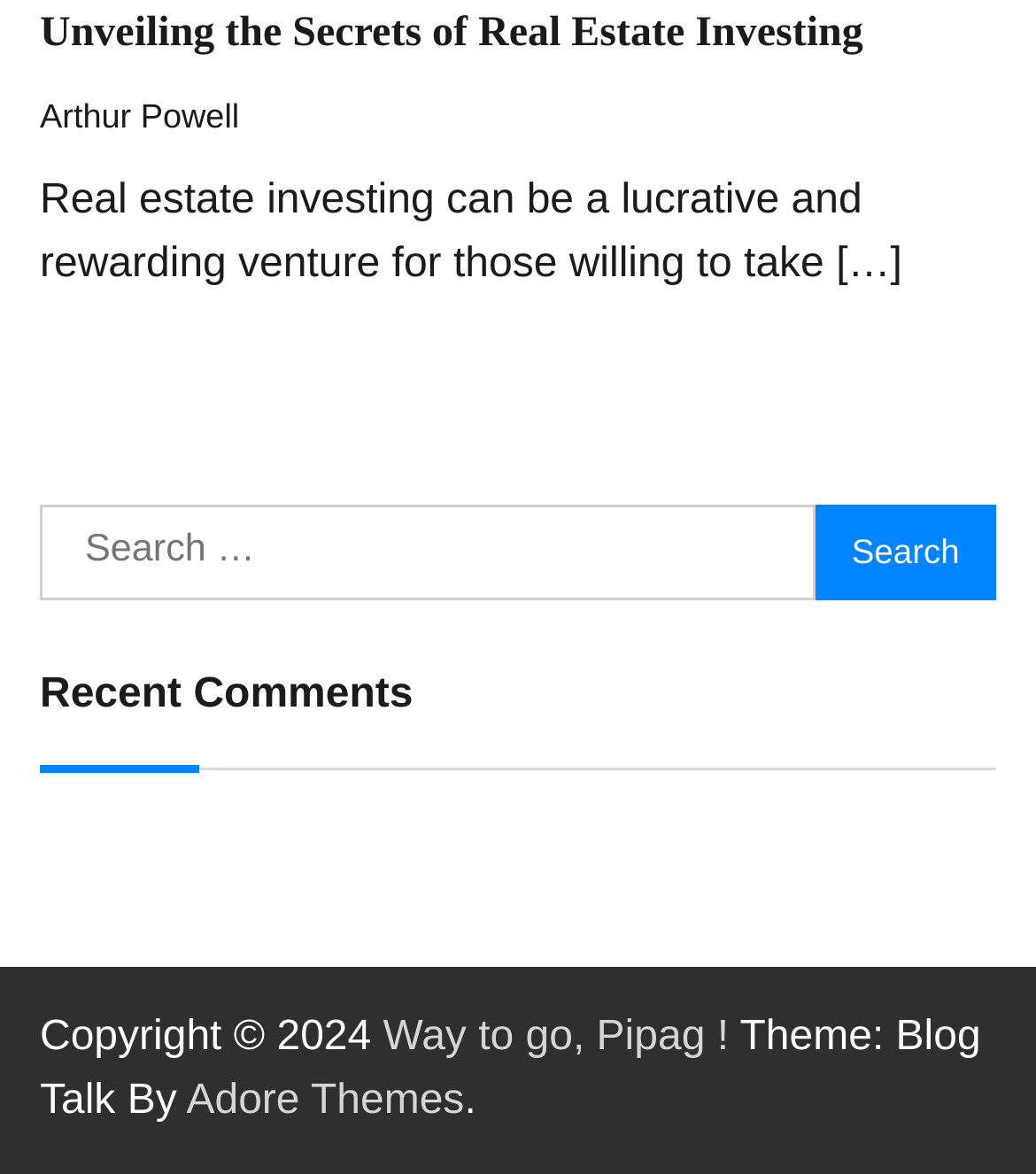Use one word or a short phrase to answer the question provided: 
What is the topic of the main heading?

Real Estate Investing